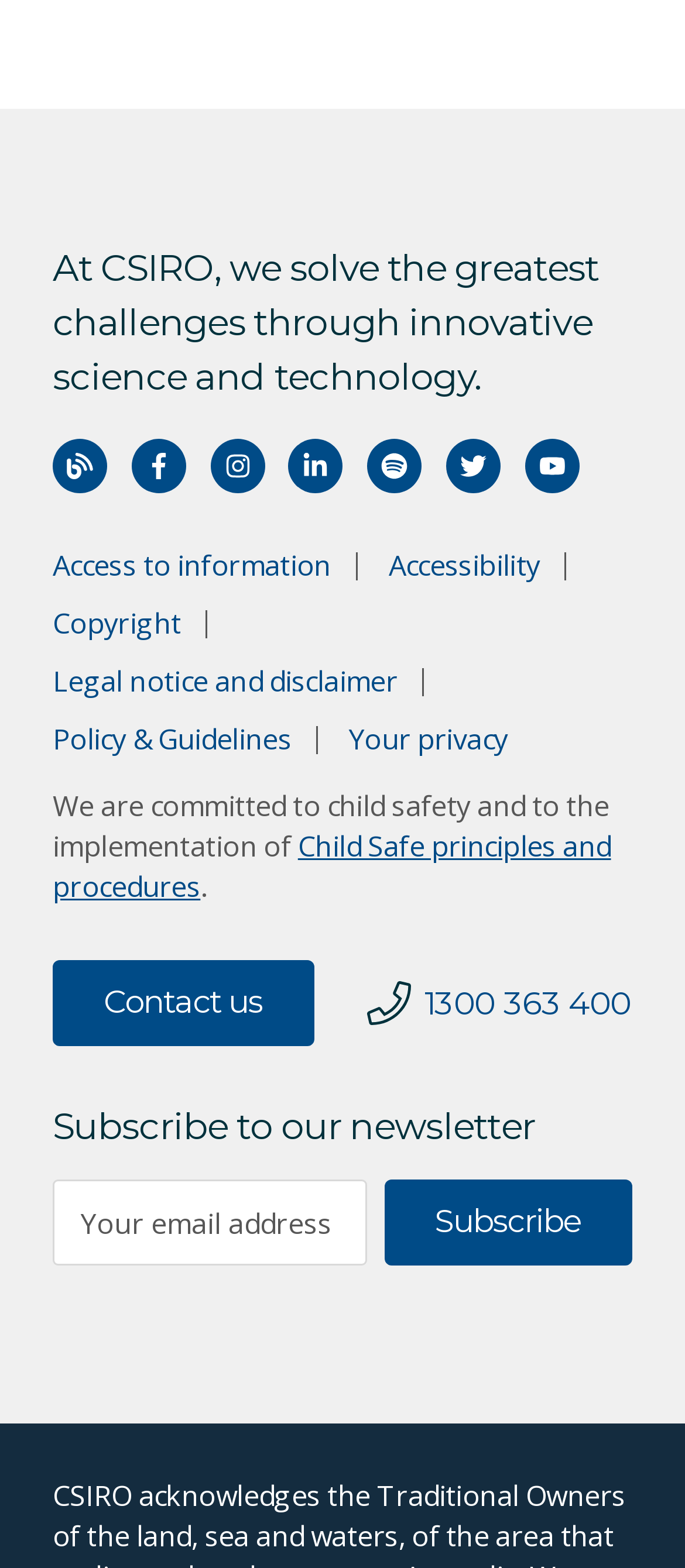Please analyze the image and give a detailed answer to the question:
What is the contact information provided on the webpage?

The webpage provides a contact link and a phone number, 1300 363 400, which can be used to contact the organization.